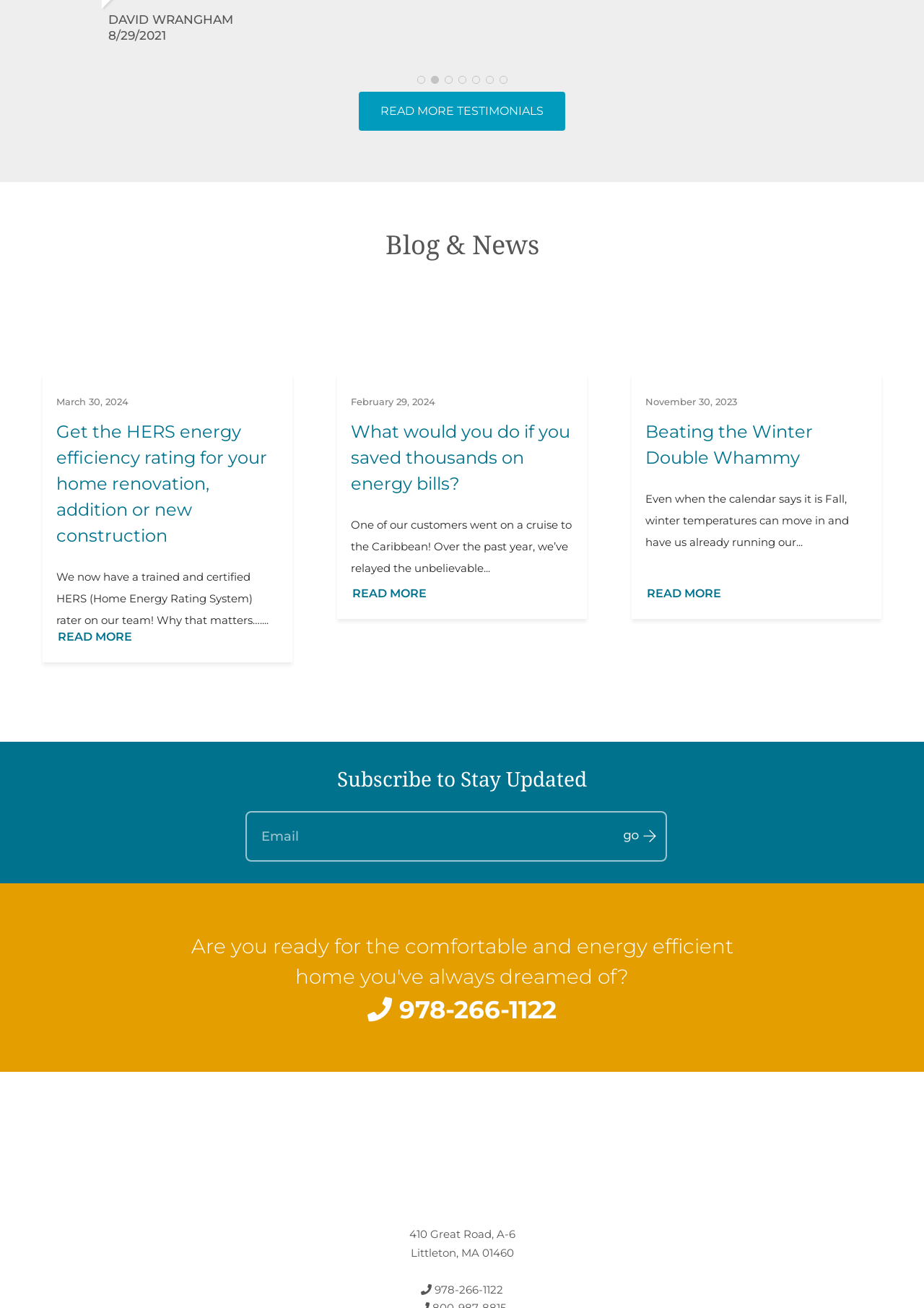What is the name of the person in the avatar?
Look at the image and answer the question using a single word or phrase.

David Wrangham